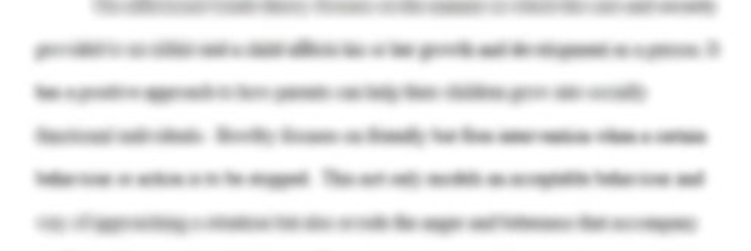What is the call to action in the webpage?
From the image, respond with a single word or phrase.

Encouraging engagement